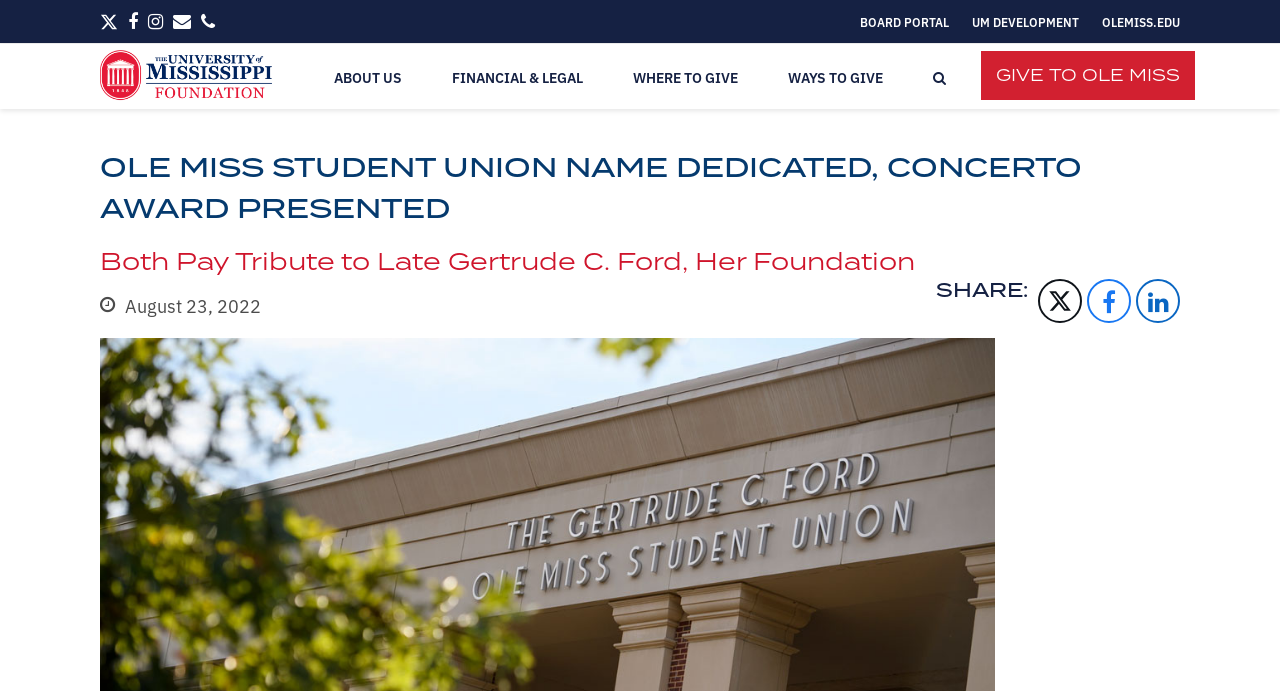Provide the bounding box coordinates for the UI element described in this sentence: "Instagram". The coordinates should be four float values between 0 and 1, i.e., [left, top, right, bottom].

[0.116, 0.007, 0.127, 0.056]